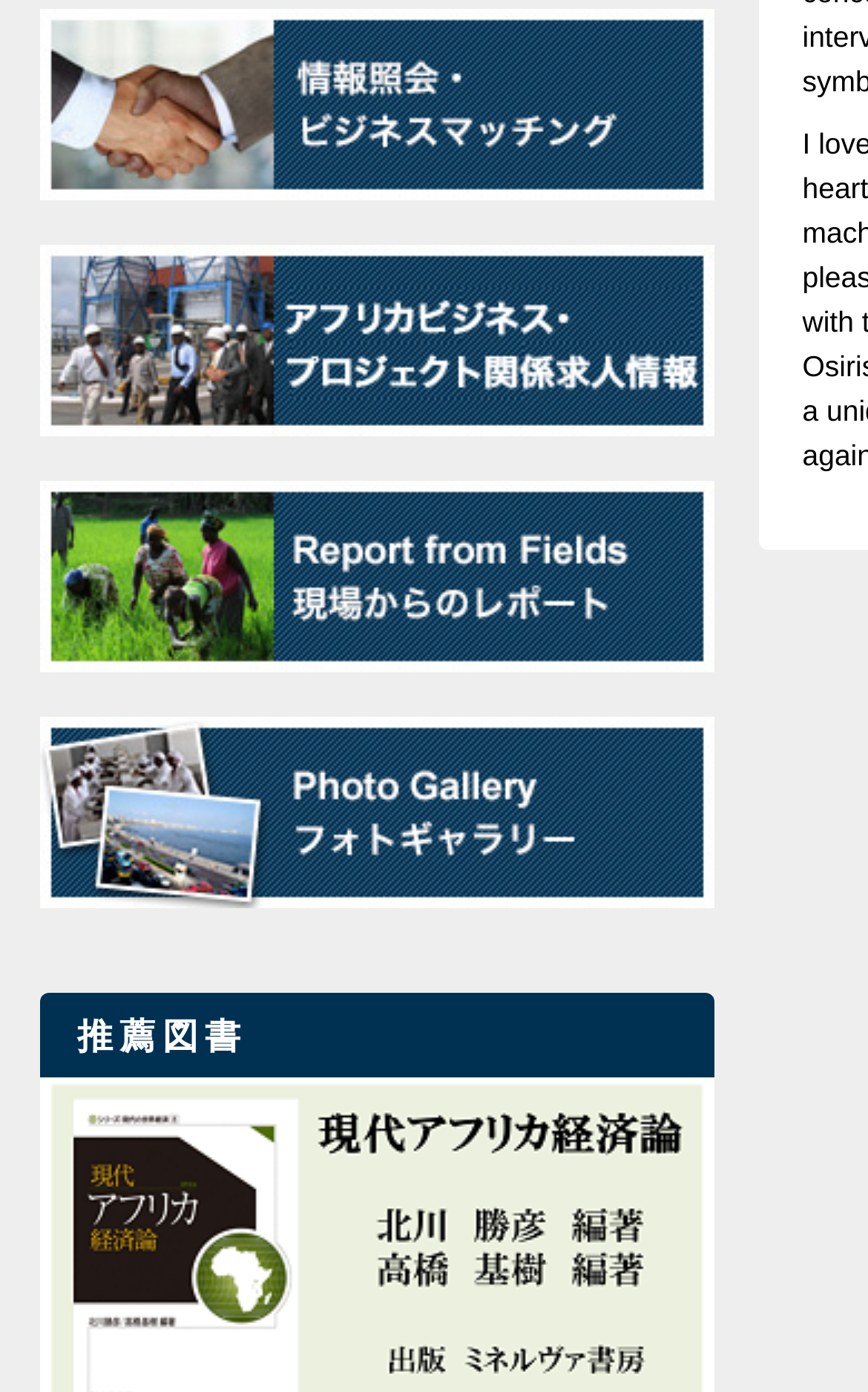Please answer the following question using a single word or phrase: 
Are the links on the webpage related to business or education?

Both